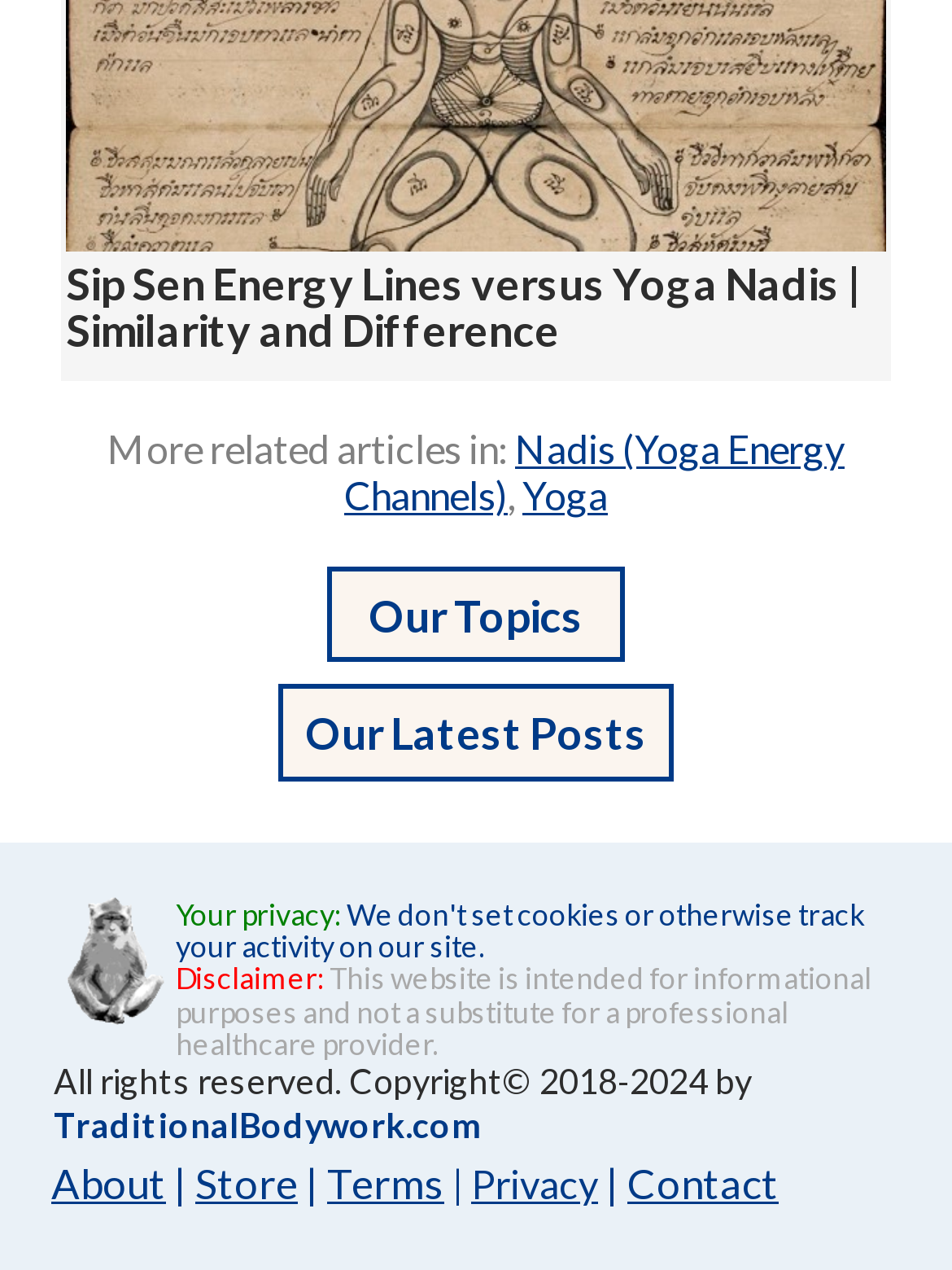Using floating point numbers between 0 and 1, provide the bounding box coordinates in the format (top-left x, top-left y, bottom-right x, bottom-right y). Locate the UI element described here: Nadis (Yoga Energy Channels)

[0.362, 0.335, 0.887, 0.408]